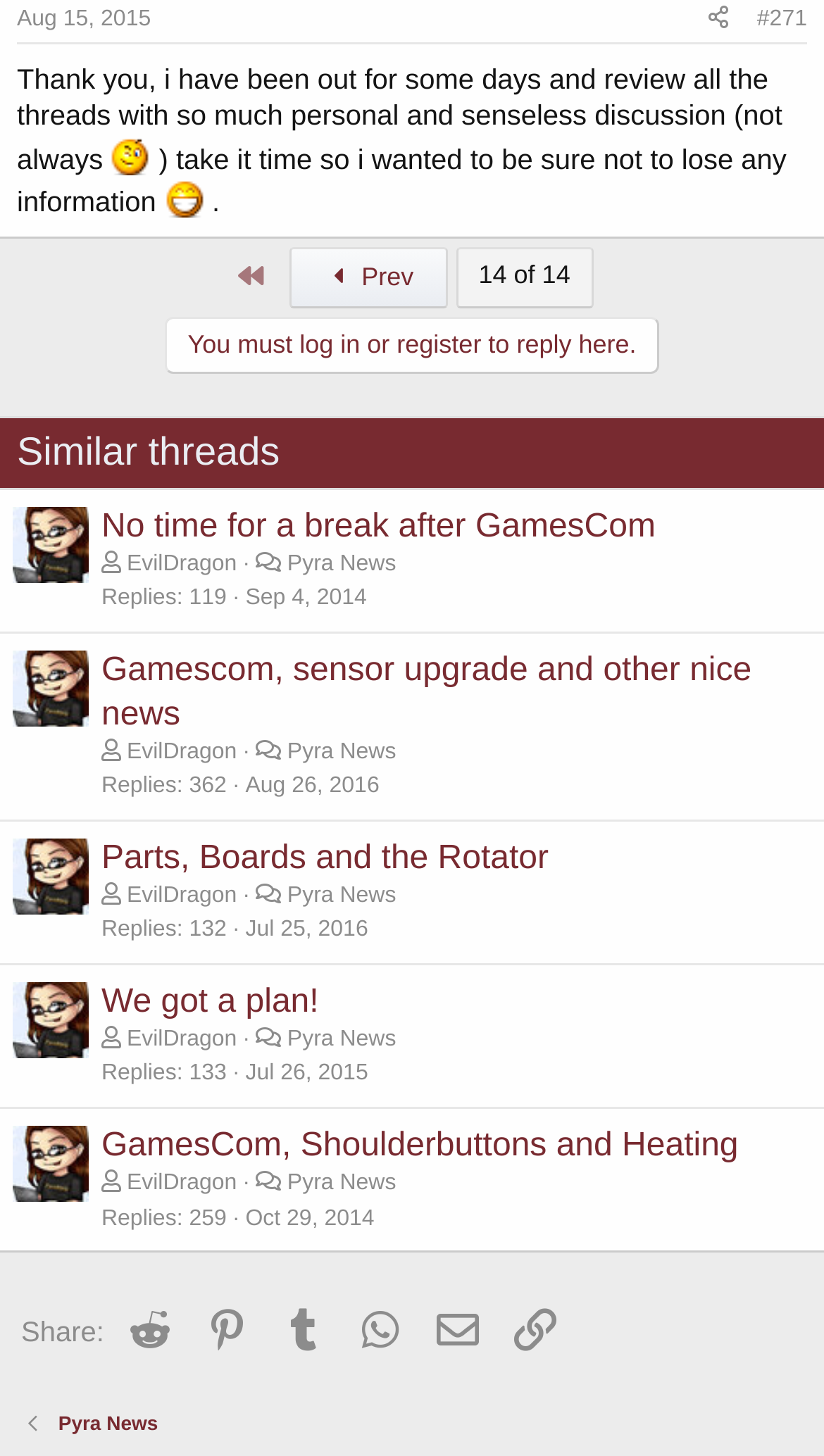Pinpoint the bounding box coordinates for the area that should be clicked to perform the following instruction: "Click on the 'You must log in or register to reply here.' link".

[0.2, 0.217, 0.8, 0.257]